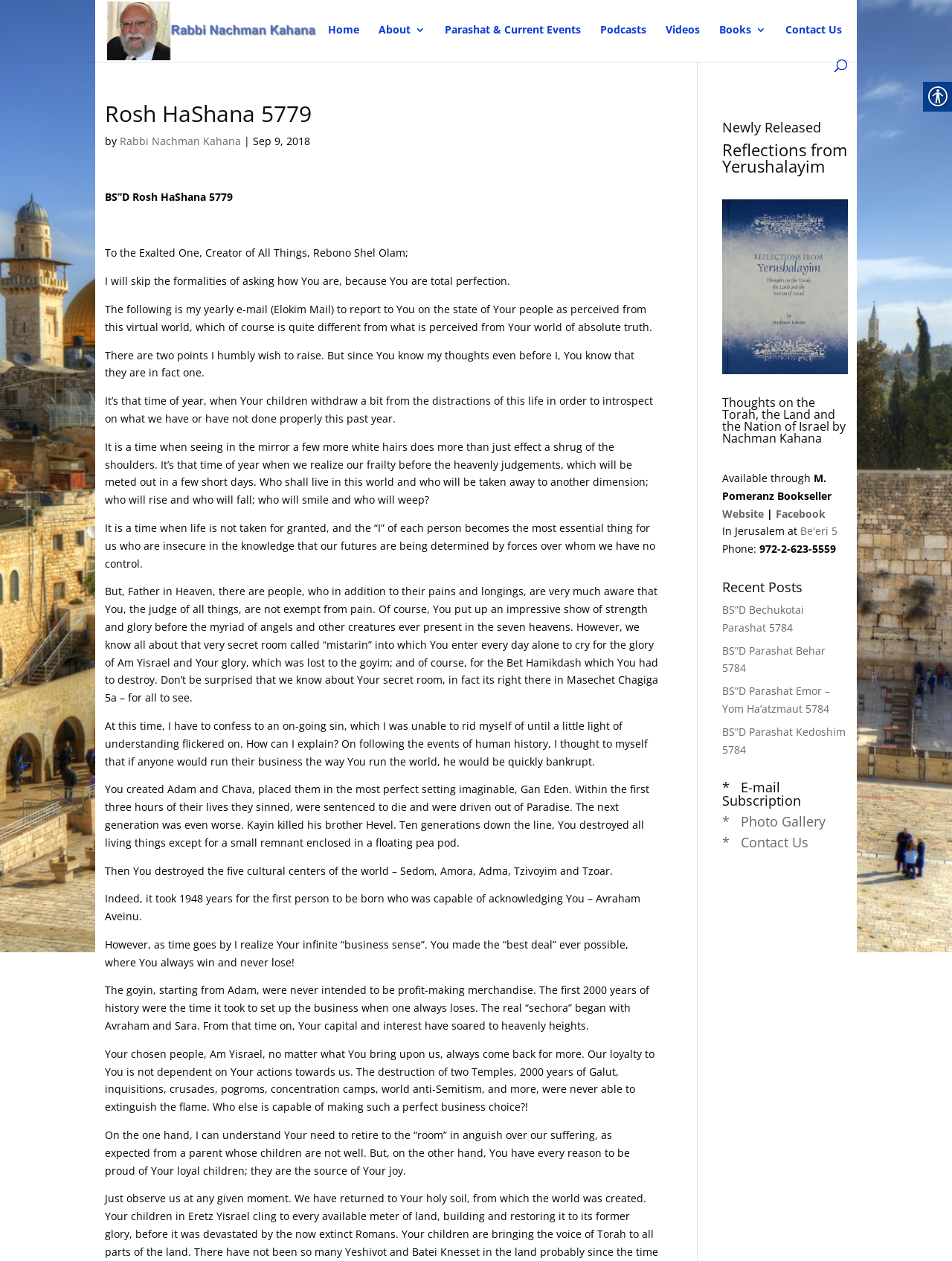Please find the bounding box coordinates of the element that you should click to achieve the following instruction: "Search for something". The coordinates should be presented as four float numbers between 0 and 1: [left, top, right, bottom].

[0.1, 0.0, 0.9, 0.001]